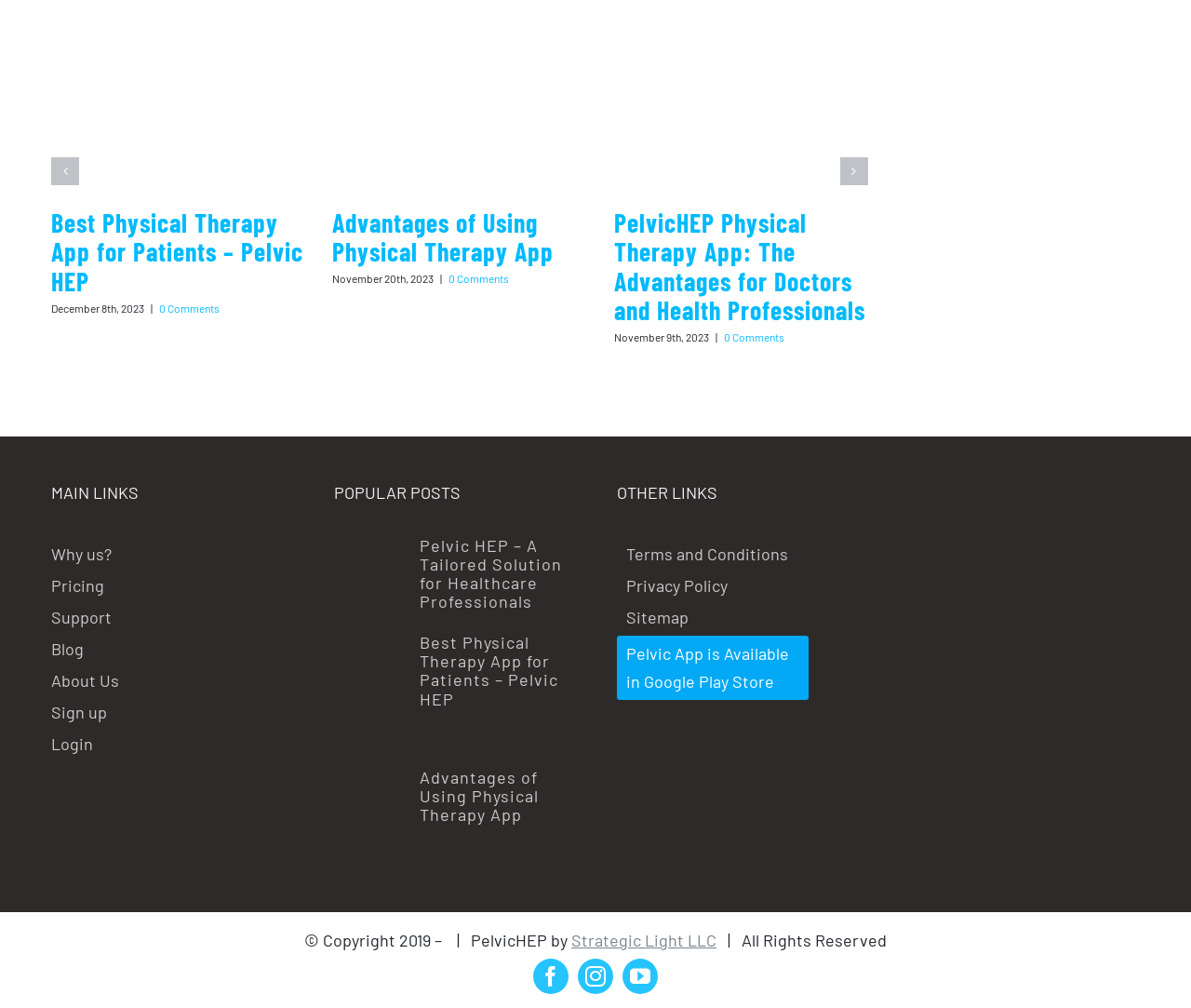Could you please study the image and provide a detailed answer to the question:
How many comments does the 'Best Physical Therapy App for Patients – Pelvic HEP' post have?

The number of comments for the 'Best Physical Therapy App for Patients – Pelvic HEP' post can be found next to the post title, which is '0 Comments'.